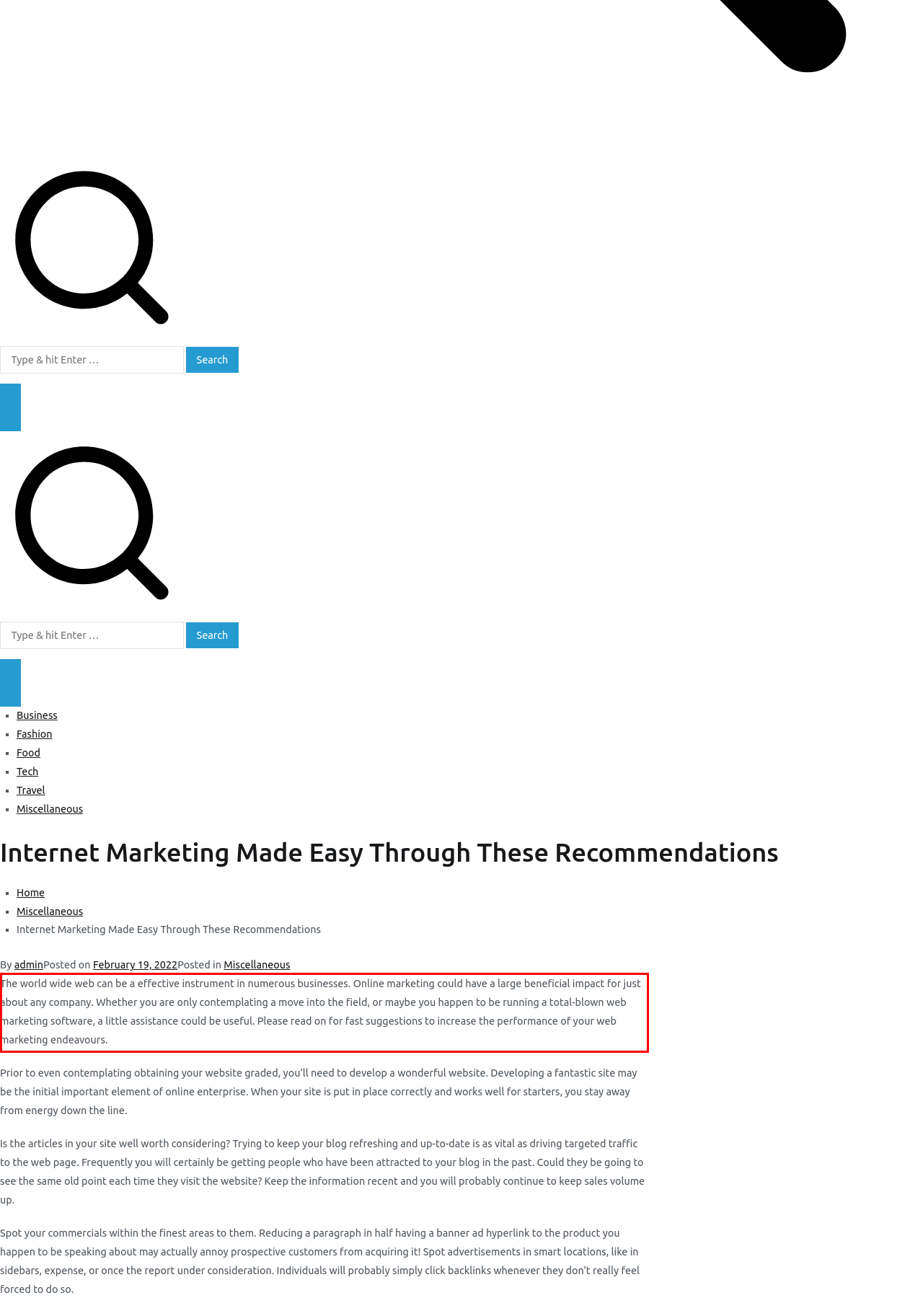The screenshot you have been given contains a UI element surrounded by a red rectangle. Use OCR to read and extract the text inside this red rectangle.

The world wide web can be a effective instrument in numerous businesses. Online marketing could have a large beneficial impact for just about any company. Whether you are only contemplating a move into the field, or maybe you happen to be running a total-blown web marketing software, a little assistance could be useful. Please read on for fast suggestions to increase the performance of your web marketing endeavours.